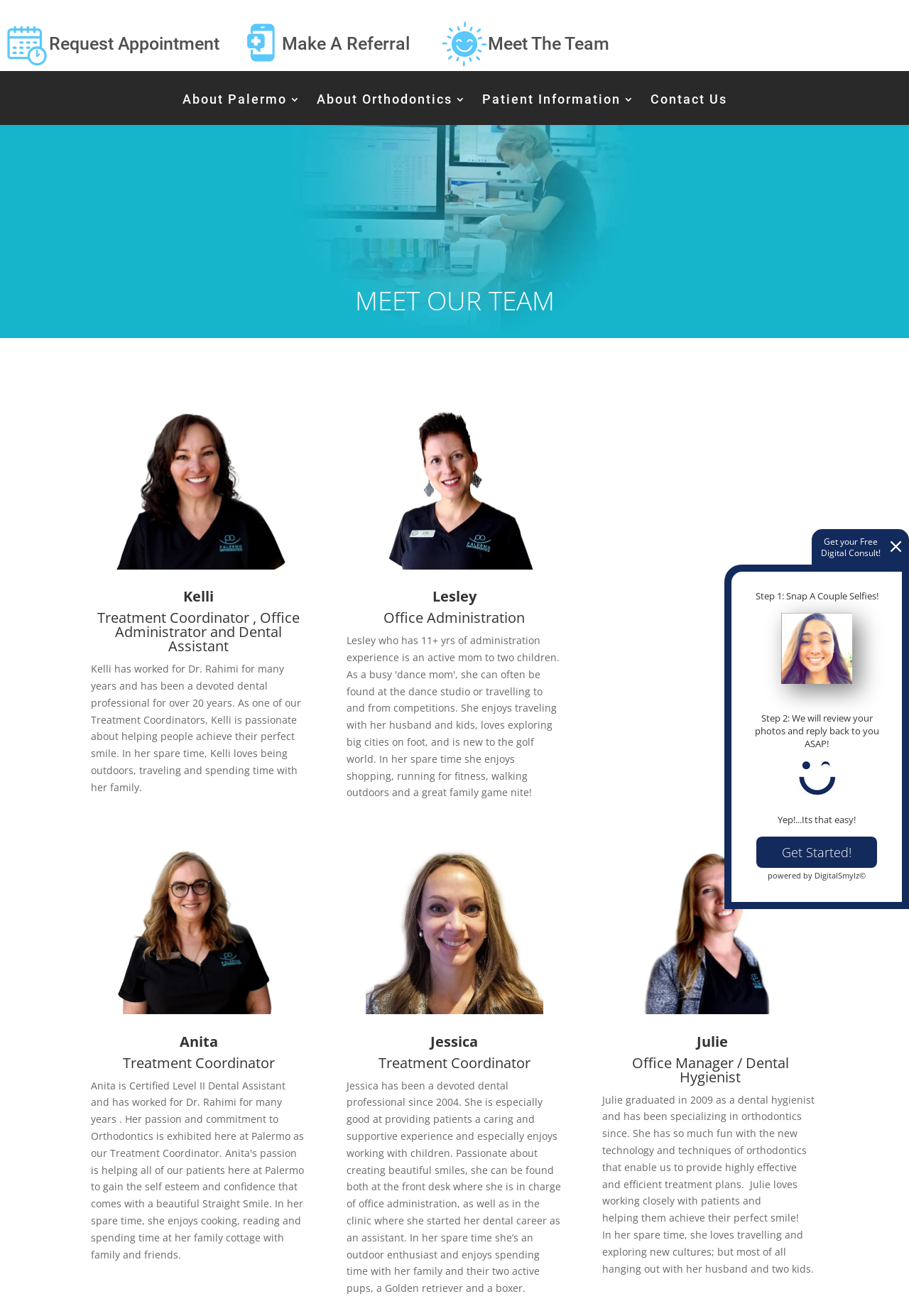What is the name of the first team member?
Based on the visual details in the image, please answer the question thoroughly.

The first team member's name is Kelli, which is mentioned in the heading 'Kelli' and also in the static text 'Kelli has worked for Dr. Rahimi for many years and has been a devoted dental professional for over 20 years.'